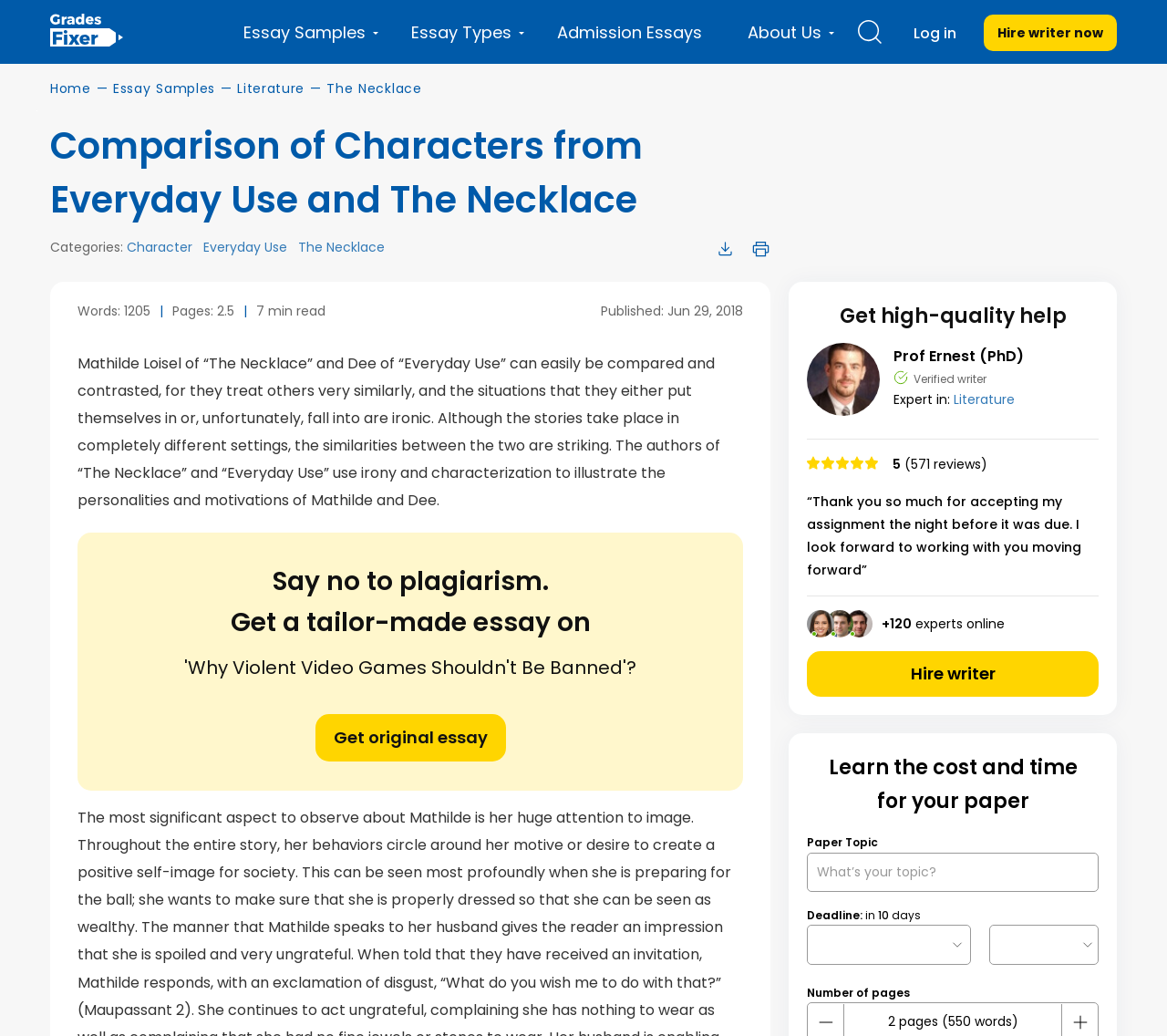Please mark the clickable region by giving the bounding box coordinates needed to complete this instruction: "Hire a writer now".

[0.843, 0.014, 0.957, 0.049]